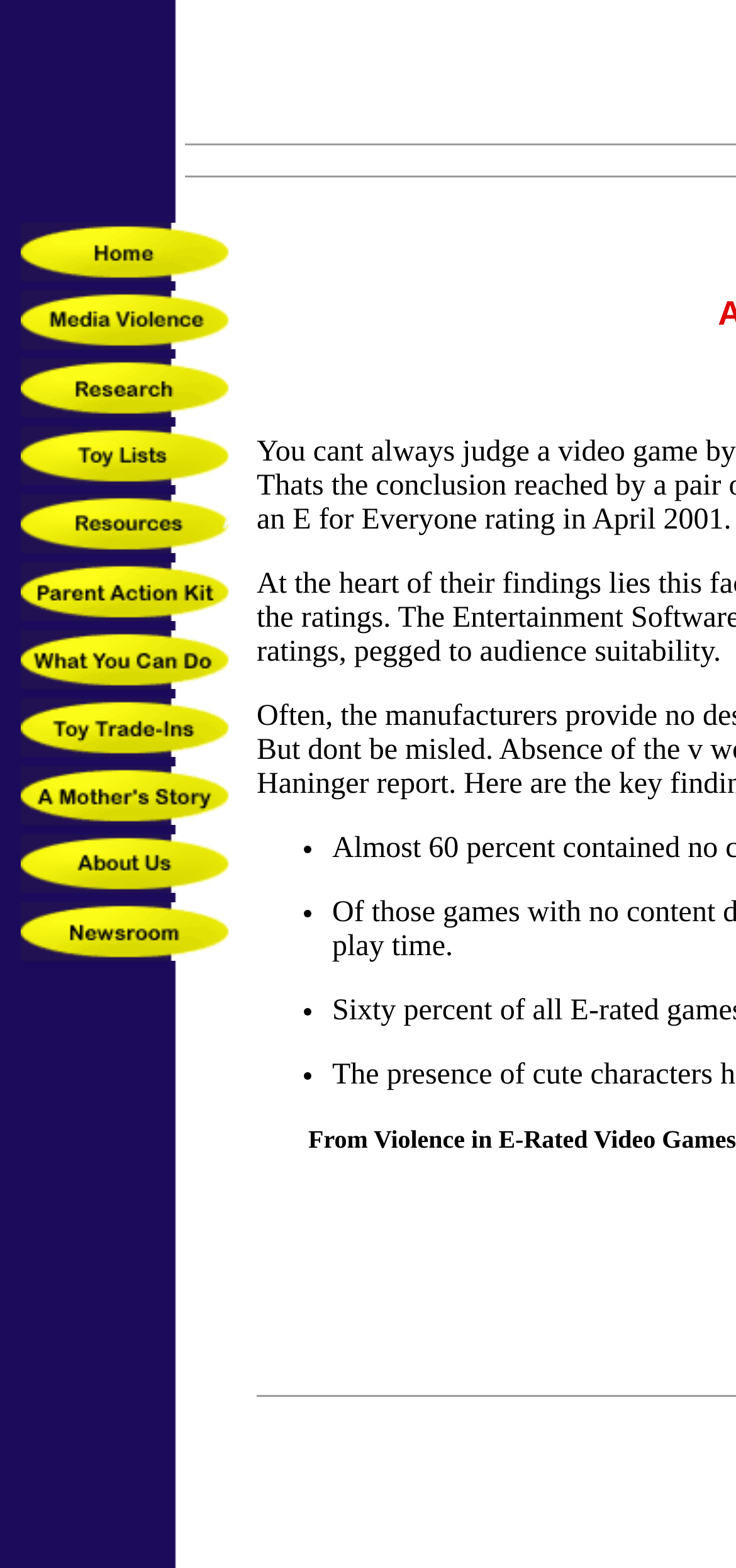For the following element description, predict the bounding box coordinates in the format (top-left x, top-left y, bottom-right x, bottom-right y). All values should be floating point numbers between 0 and 1. Description: alt="Link to Resources" name="fpAnimswapImgFP34"

[0.021, 0.337, 0.321, 0.358]